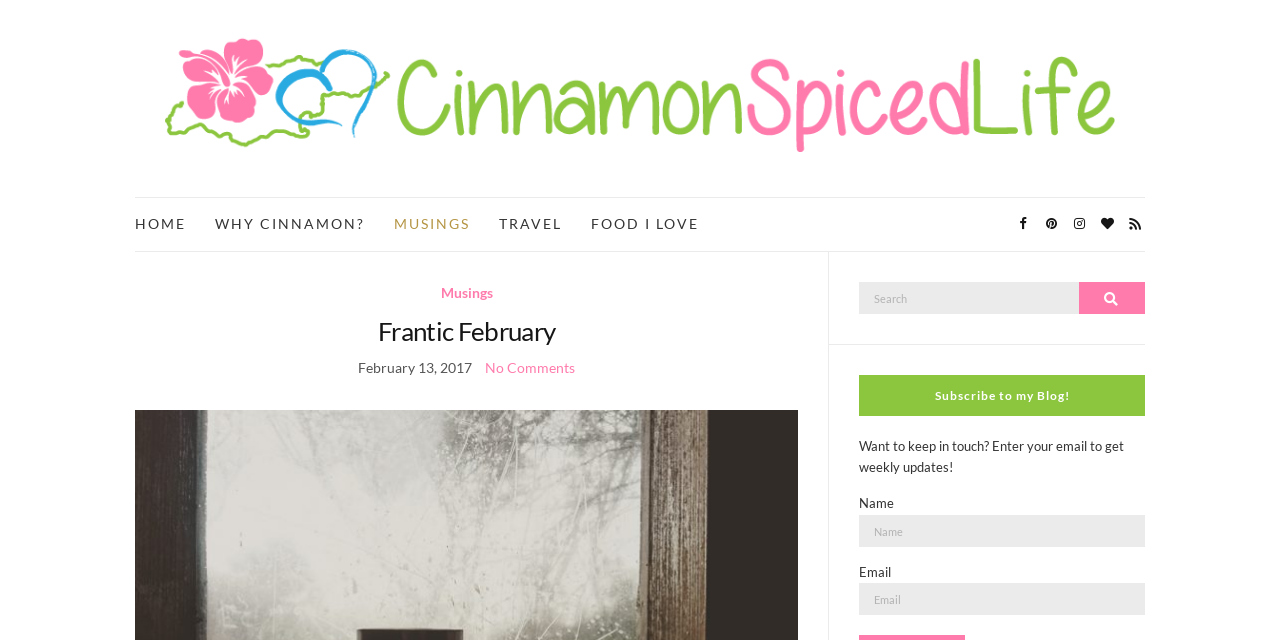Provide a comprehensive caption for the webpage.

The webpage is a blog archive page, specifically page 5 of 5, titled "Musings Archives" from "Cinnamon Spiced Life". At the top, there is a logo image and a link to "Cinnamon Spiced Life" on the left, and a navigation menu with links to "HOME", "WHY CINNAMON?", "MUSINGS", "TRAVEL", and "FOOD I LOVE" on the right. 

Below the navigation menu, there are social media links represented by icons. On the left side, there is a section with a heading "Frantic February" and a link to the same title. Below the heading, there is a time stamp "February 13, 2017" and a link to "No Comments". 

Further down, there is a search bar with a label "Search for:" and a button with a search icon. On the right side of the search bar, there is a section with a heading "Subscribe to my Blog!" and a description "Want to keep in touch? Enter your email to get weekly updates!". Below the description, there are two input fields, one for "Name" and one for "Email", both required, and a button to submit the subscription.